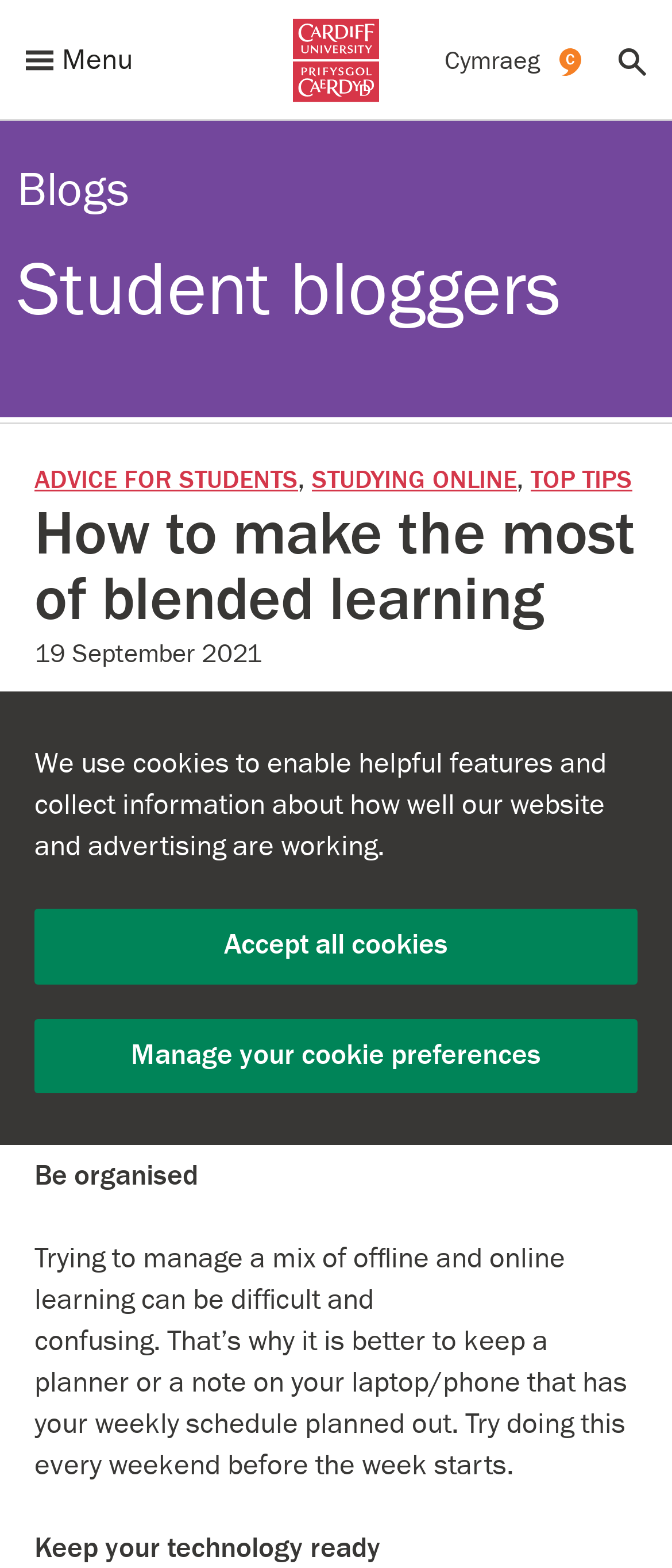Kindly determine the bounding box coordinates for the area that needs to be clicked to execute this instruction: "View the 'Student bloggers' page".

[0.026, 0.157, 0.833, 0.213]